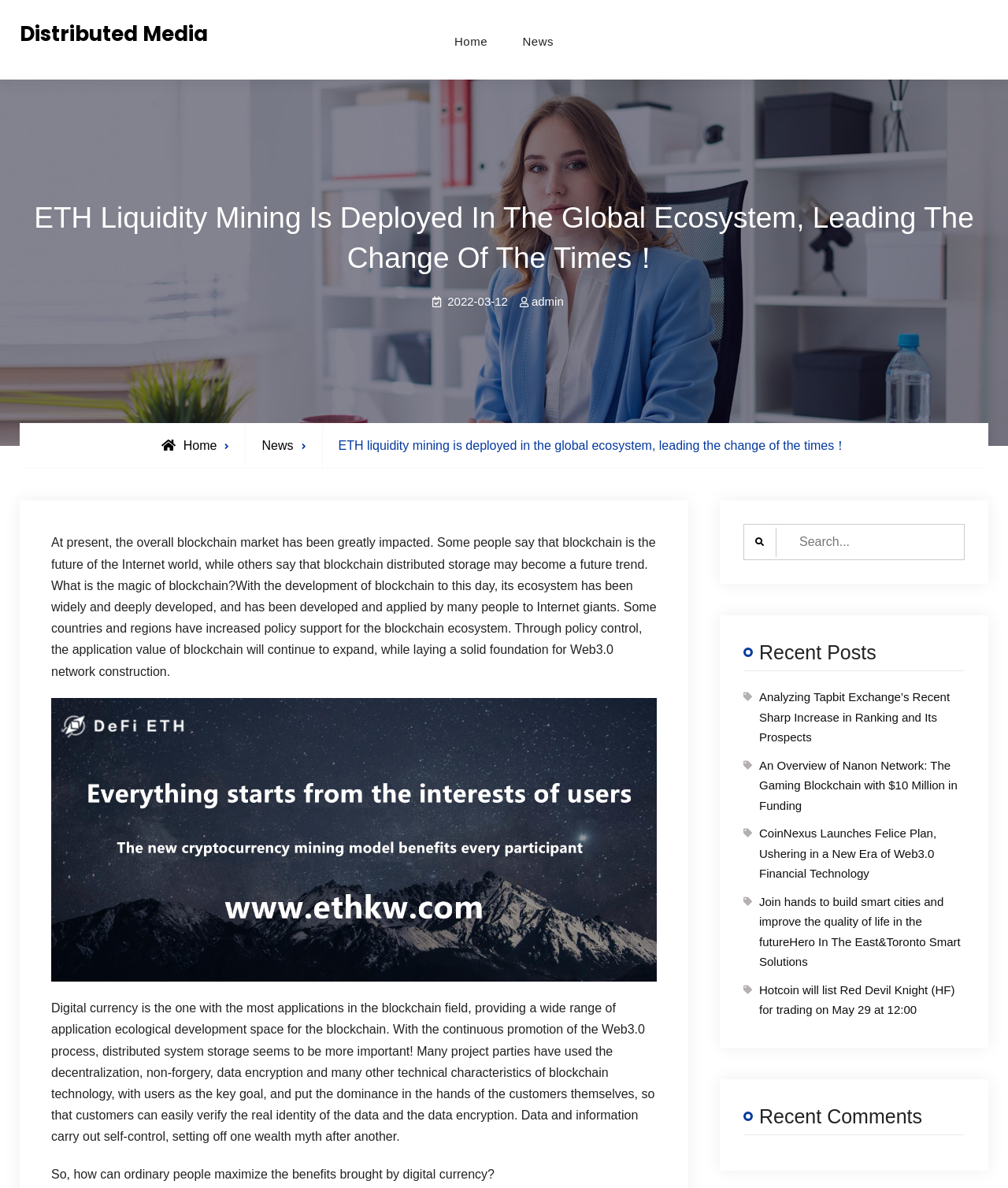Please find the top heading of the webpage and generate its text.

ETH Liquidity Mining Is Deployed In The Global Ecosystem, Leading The Change Of The Times！